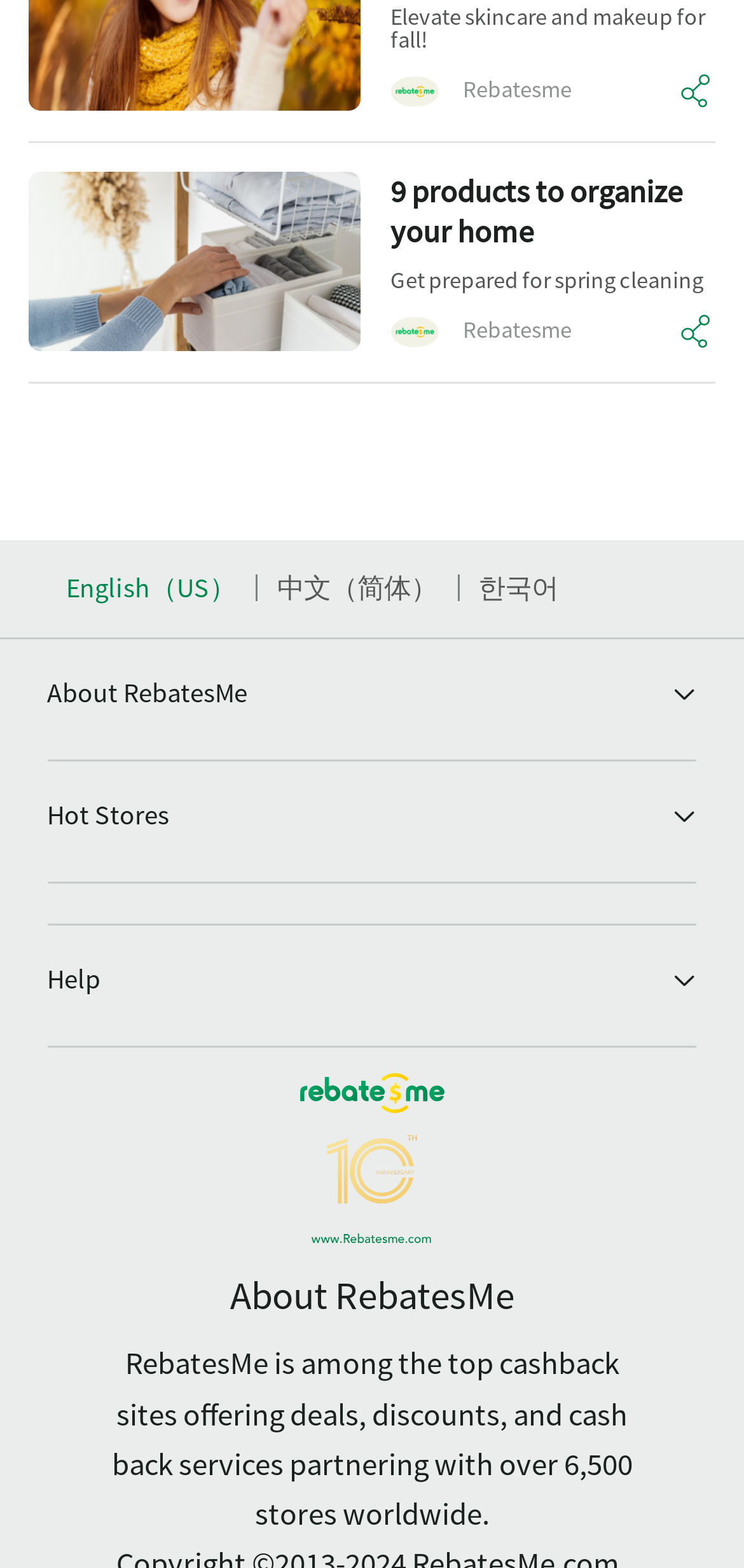Identify the bounding box of the UI component described as: "Español".

None